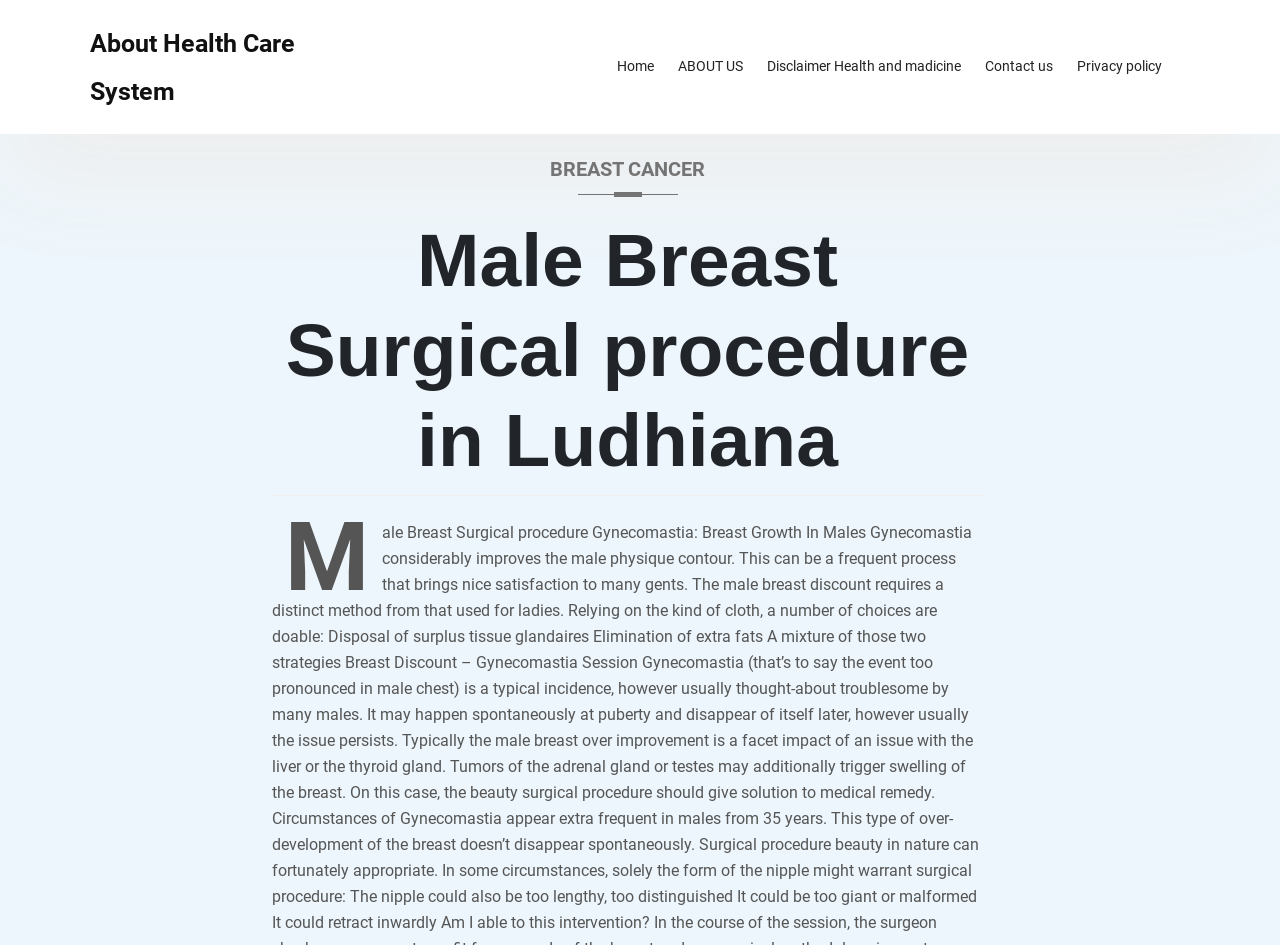Please determine the bounding box coordinates for the element with the description: "Home".

[0.473, 0.042, 0.52, 0.1]